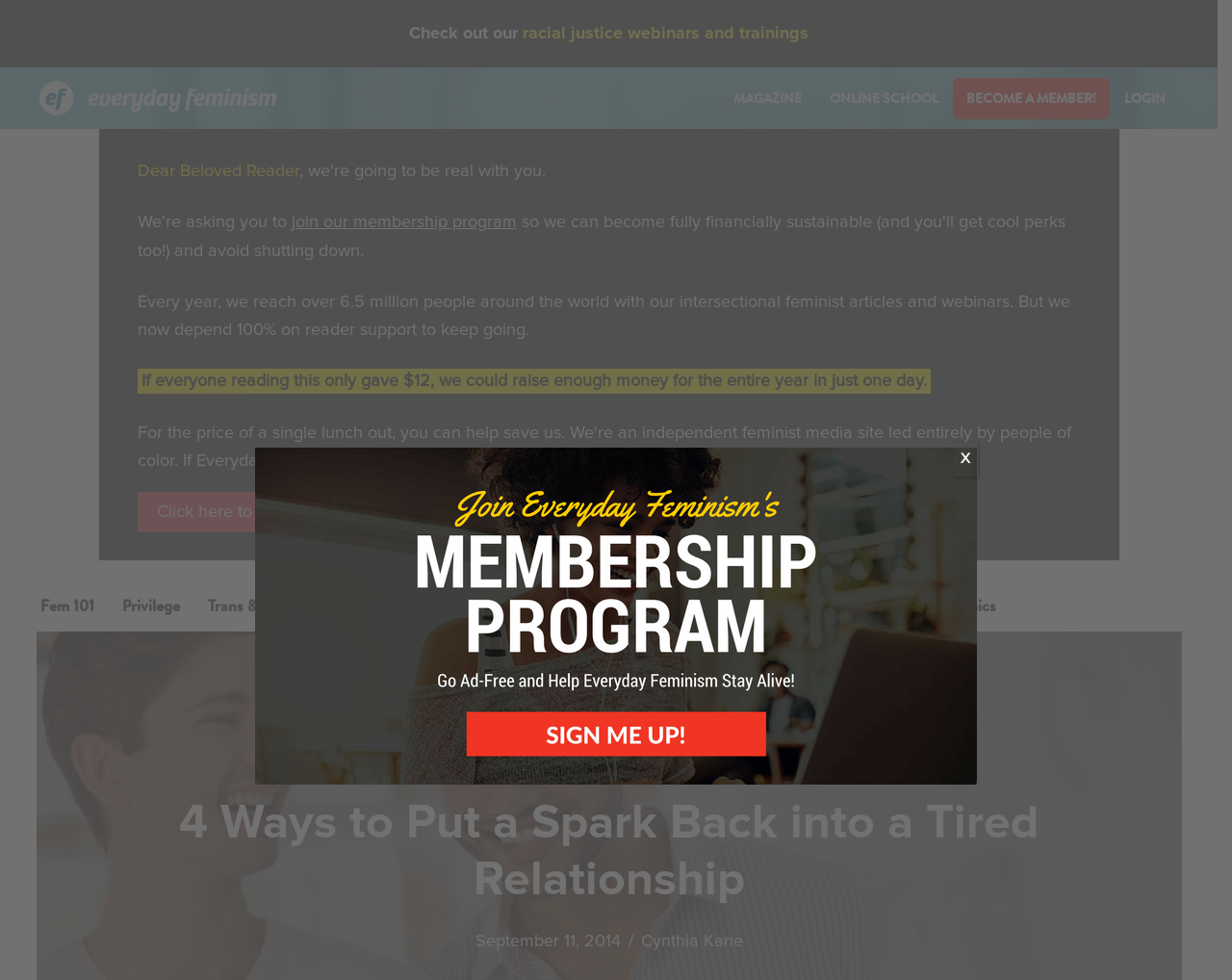Please identify the coordinates of the bounding box that should be clicked to fulfill this instruction: "Login".

[0.913, 0.09, 0.946, 0.11]